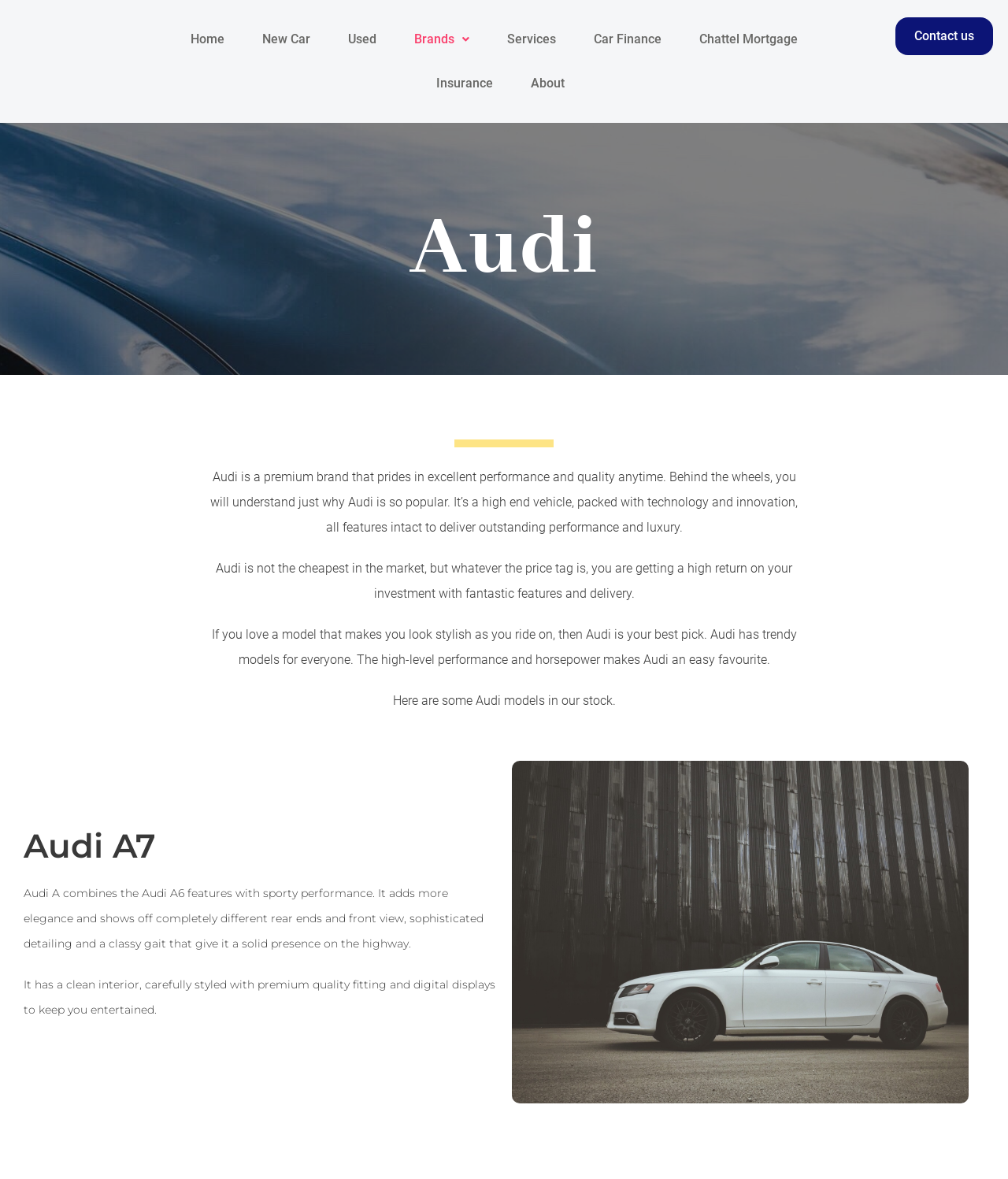Can you specify the bounding box coordinates of the area that needs to be clicked to fulfill the following instruction: "Click on the 'Home' link"?

[0.177, 0.015, 0.235, 0.052]